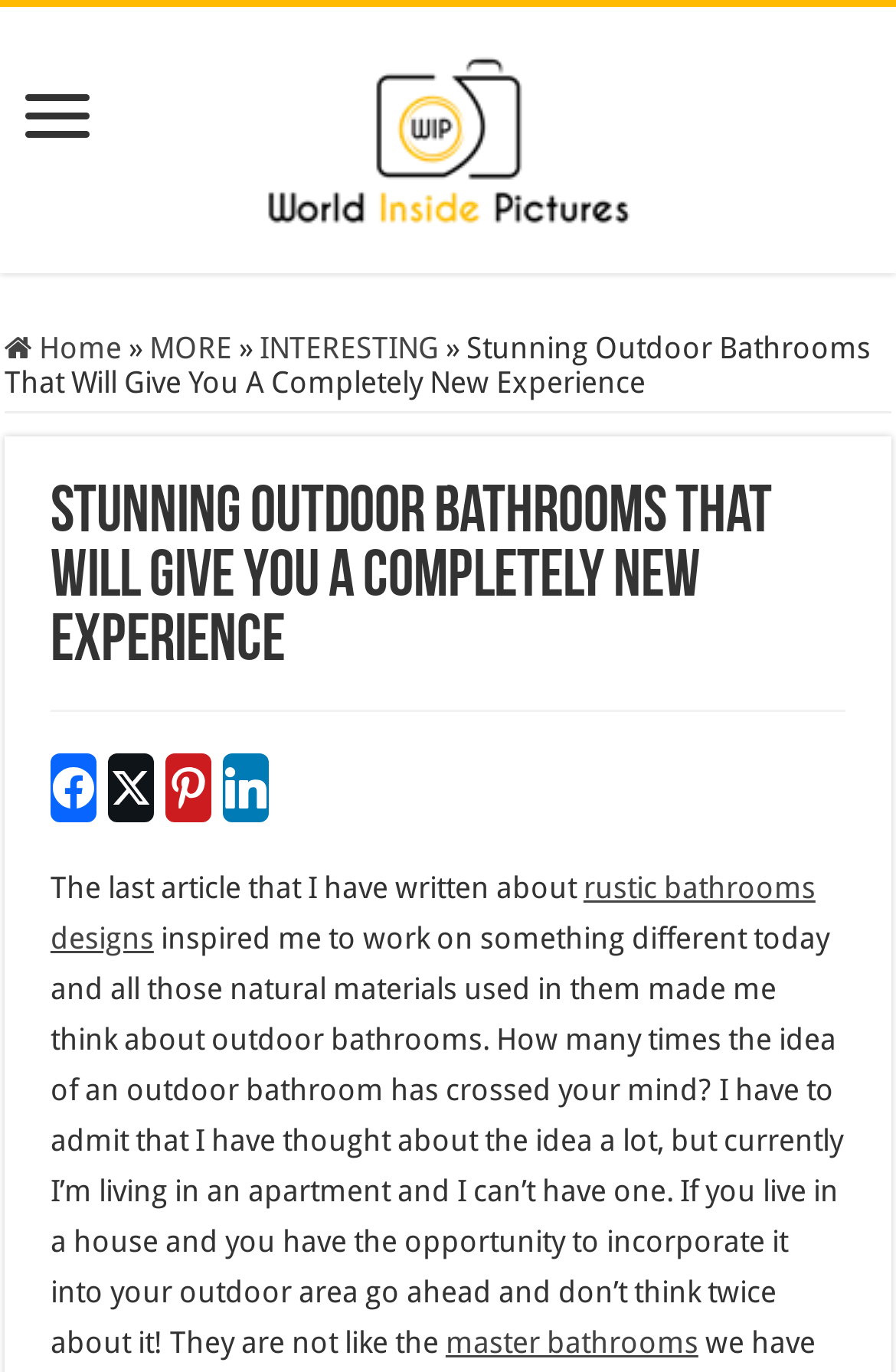Using the webpage screenshot, locate the HTML element that fits the following description and provide its bounding box: "Facebook".

[0.056, 0.549, 0.108, 0.599]